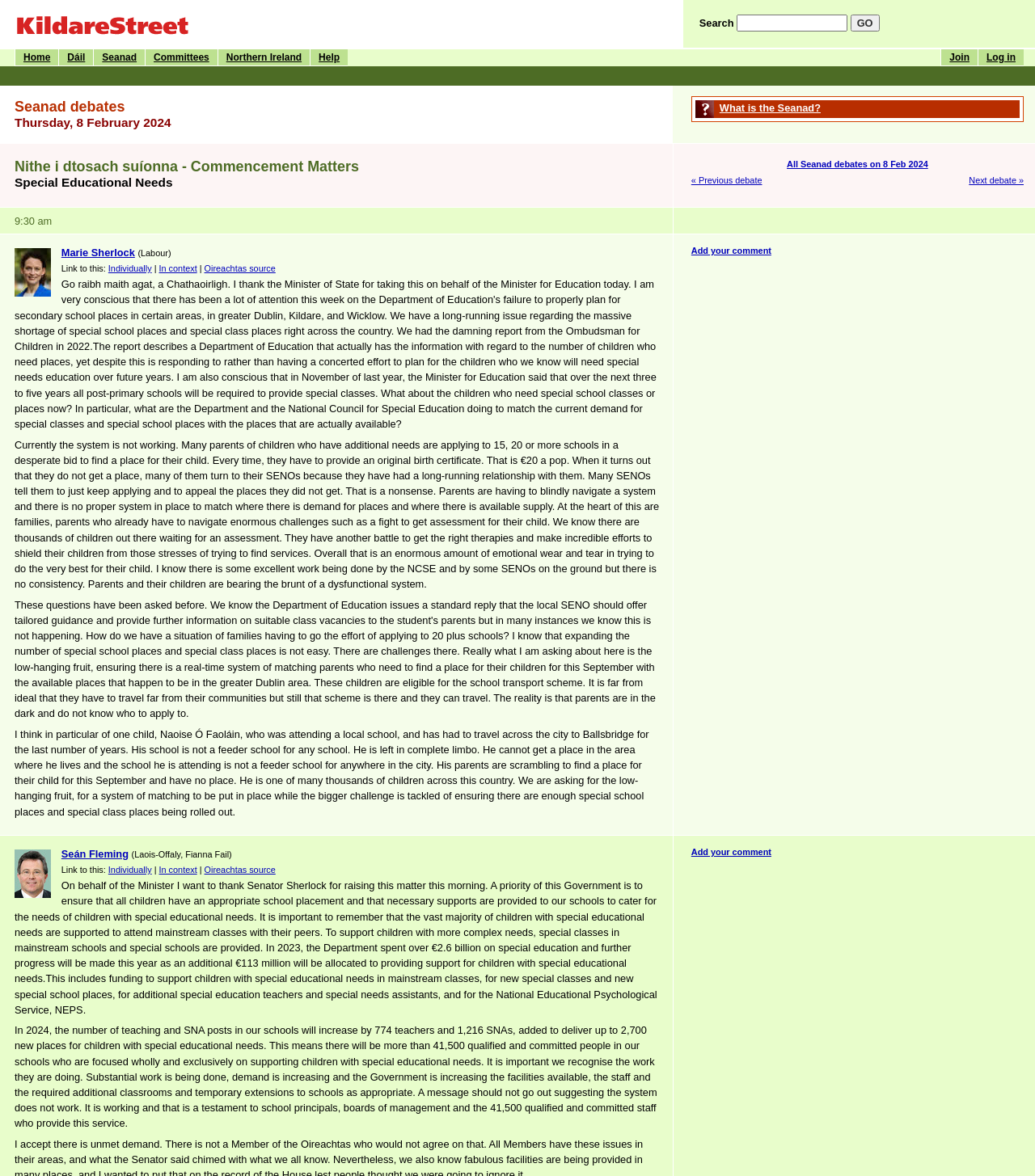Summarize the webpage with intricate details.

This webpage is about the Houses of the Oireachtas, specifically a Seanad debate on Special Educational Needs that took place on February 8, 2024. At the top of the page, there is a heading "KildareStreet.com" with a link and an image. Below this, there is a search bar with a "GO" button and links to "Log in", "Join", and other navigation options.

The main content of the page is divided into sections. The first section has a heading "Seanad debates" and a subheading "Thursday, 8 February 2024". Below this, there is a section with a heading "What is the Seanad?" that contains a link to more information.

The next section has a heading "Nithe i dtosach suíonna - Commencement Matters" and a subheading "Special Educational Needs". This section contains a speech by Senator Marie Sherlock, who is discussing the challenges faced by parents of children with special educational needs in finding suitable school placements. The speech is accompanied by a photo of Senator Sherlock.

Below this, there is a section with a heading "9:30 am" that contains a link to a photo of another speaker, Seán Fleming. This section also contains a speech by Seán Fleming, who is responding to Senator Sherlock's comments on behalf of the Minister.

Throughout the page, there are links to "Add your comment" and "Oireachtas source", as well as options to link to specific parts of the debate. The page also contains several static text elements that provide additional information and context to the debate.